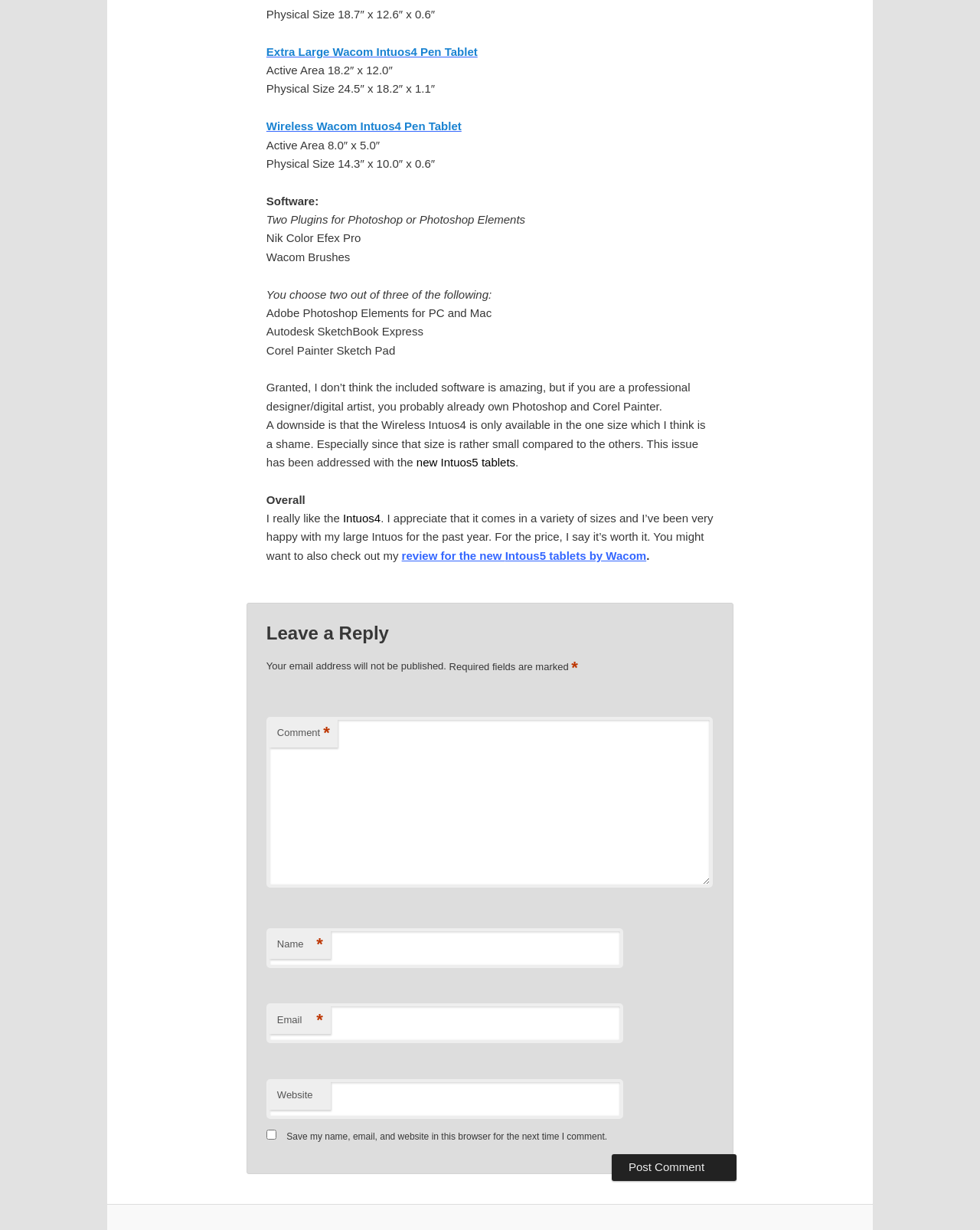What is the physical size of the Extra Large Wacom Intuos4 Pen Tablet?
Please give a well-detailed answer to the question.

I found the answer by looking at the text next to the link 'Extra Large Wacom Intuos4 Pen Tablet', which says 'Physical Size 18.7″ x 12.6″ x 0.6″'.